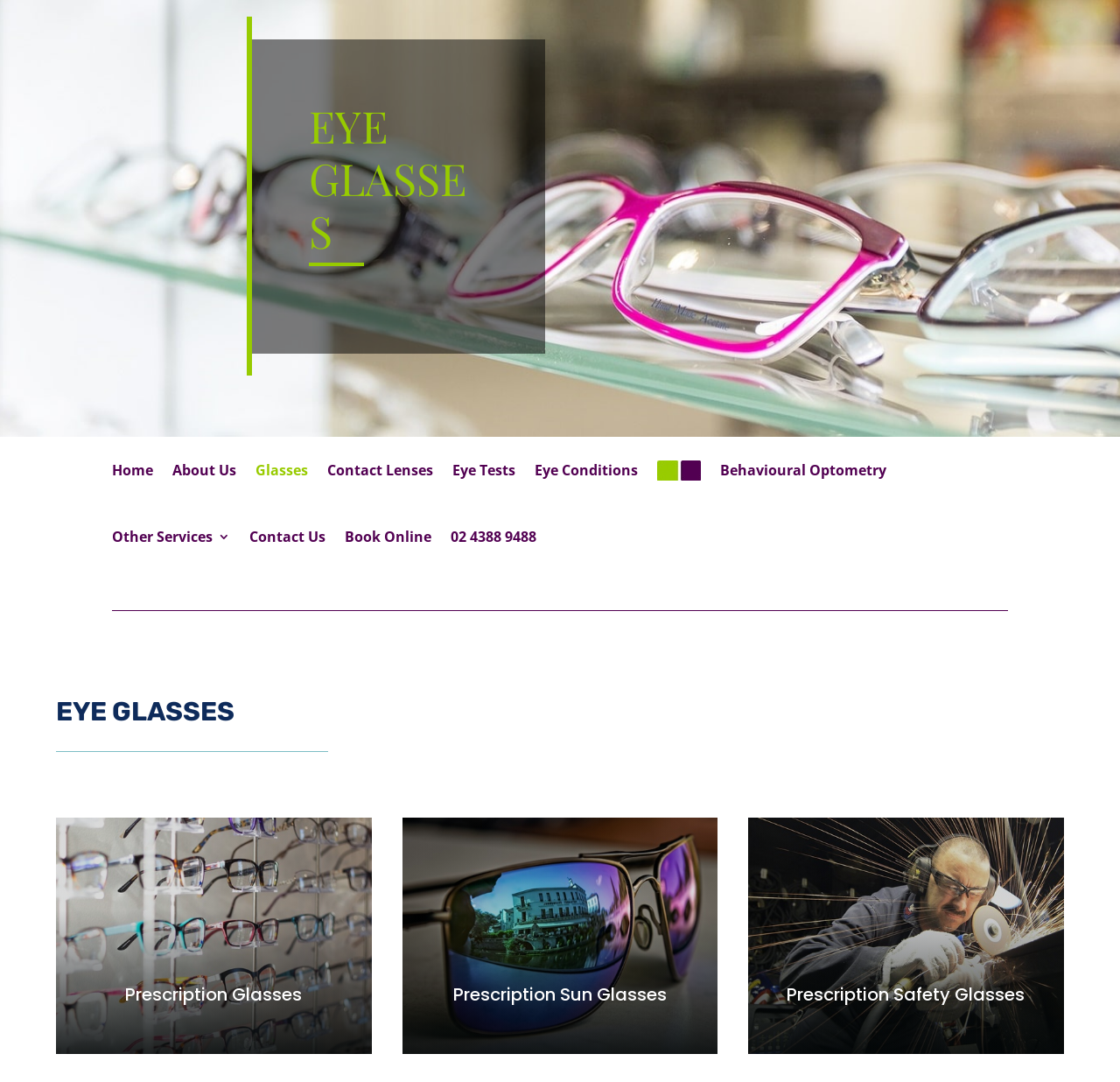Provide a one-word or short-phrase answer to the question:
What is the first menu item?

Home